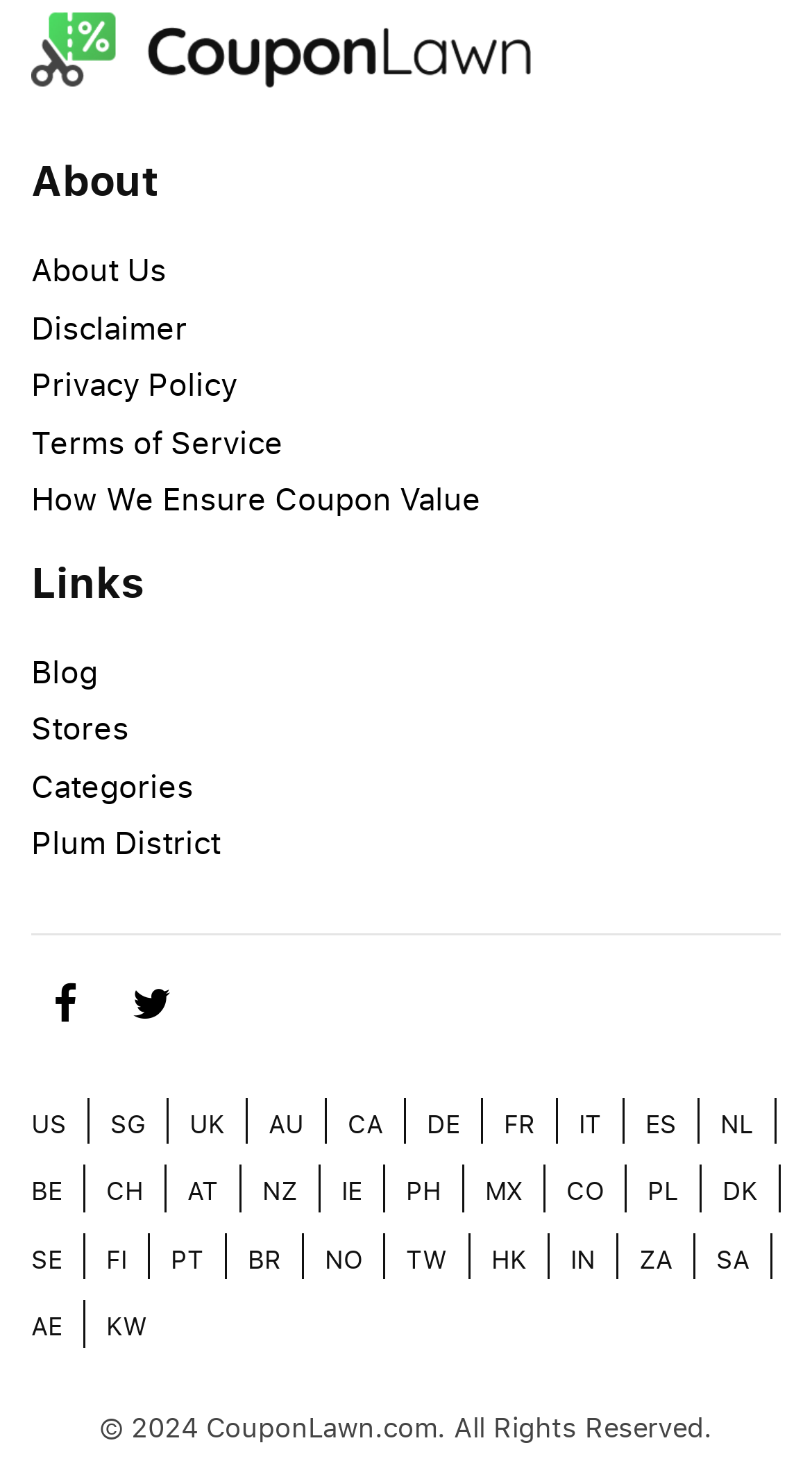What is the logo of the website?
Answer the question with a single word or phrase by looking at the picture.

logo